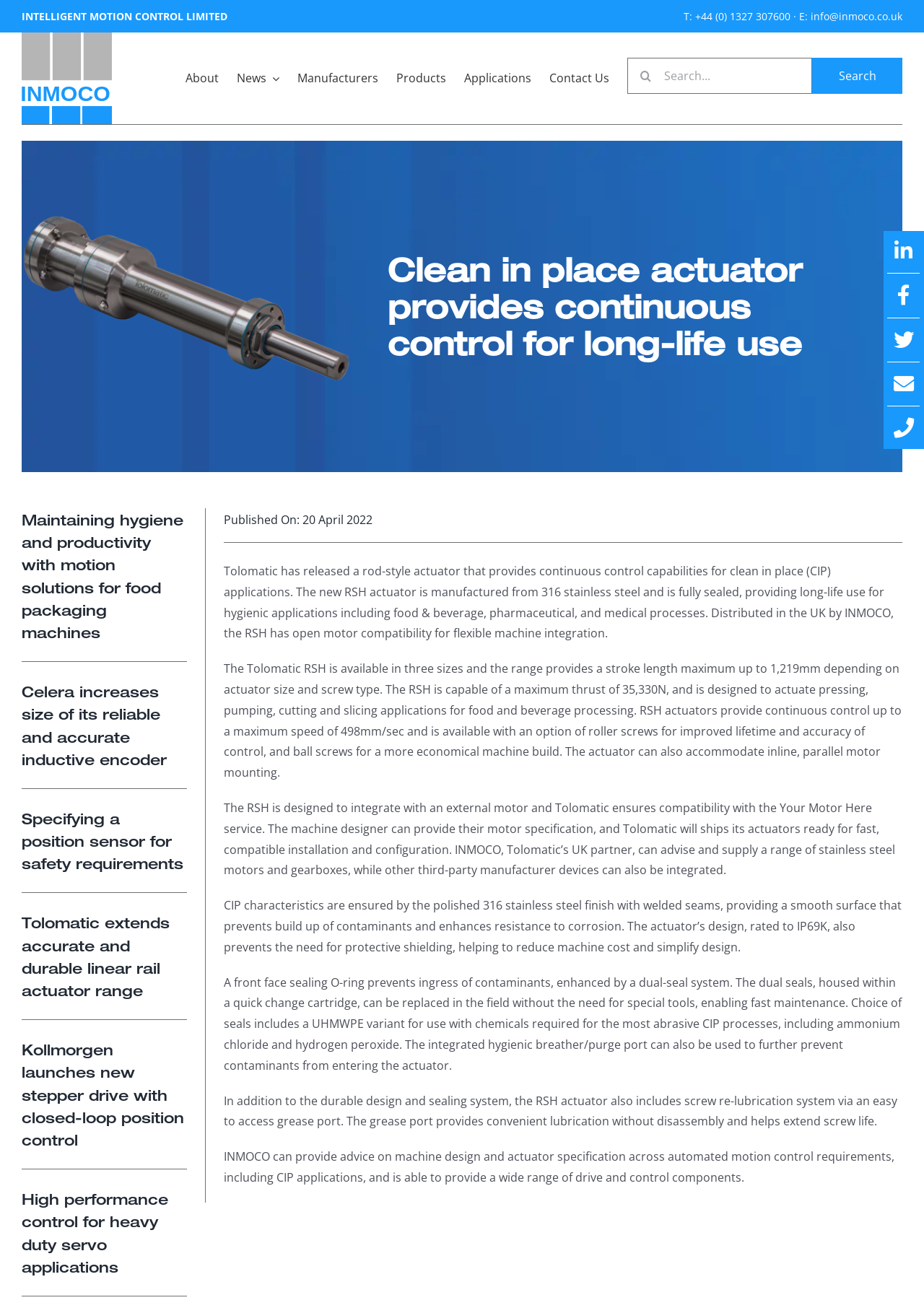Find the bounding box coordinates for the area that must be clicked to perform this action: "View Tolomatic's new rod-style actuator".

[0.023, 0.108, 0.382, 0.361]